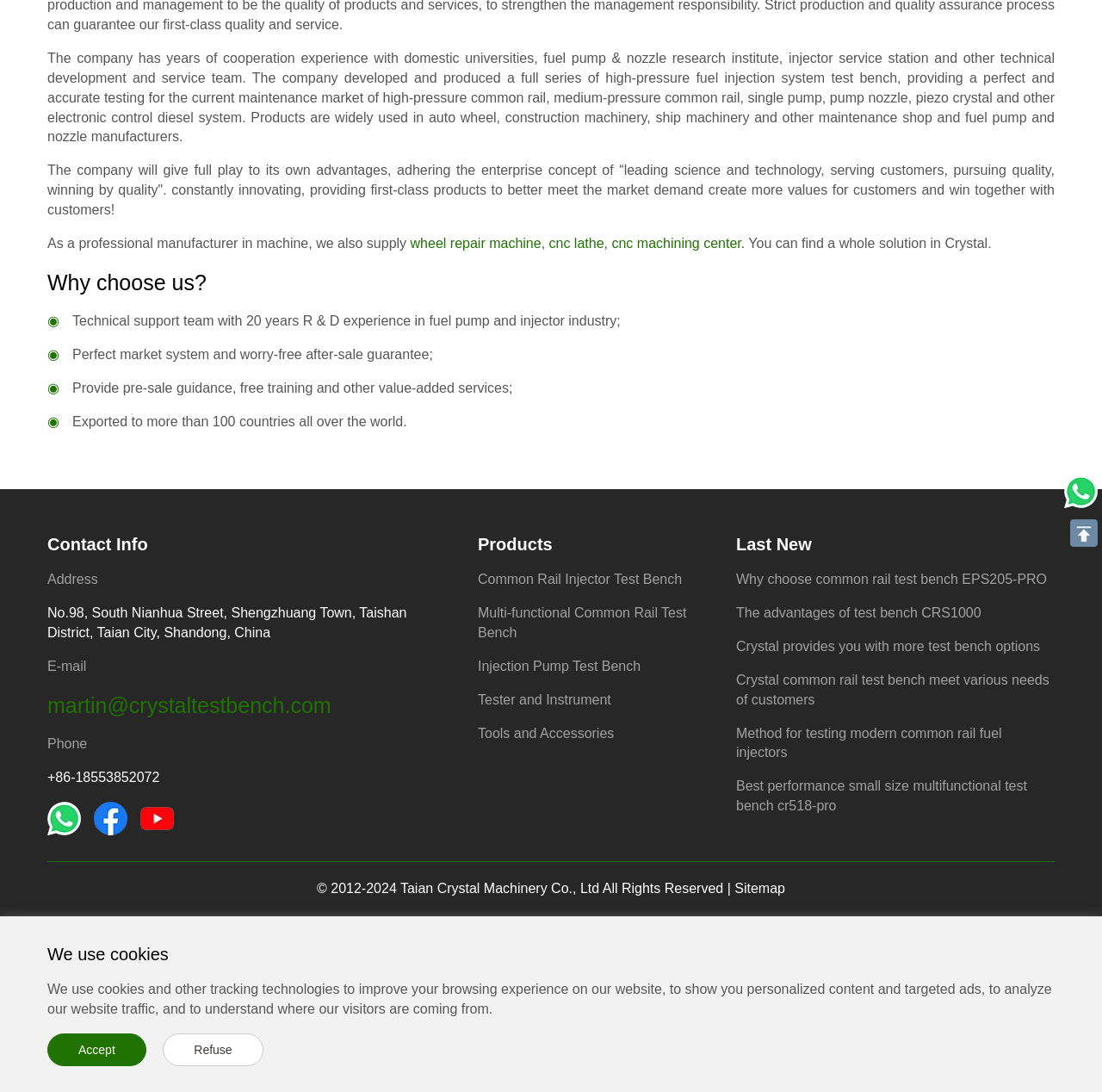Given the element description "Injection Pump Test Bench" in the screenshot, predict the bounding box coordinates of that UI element.

[0.434, 0.603, 0.581, 0.617]